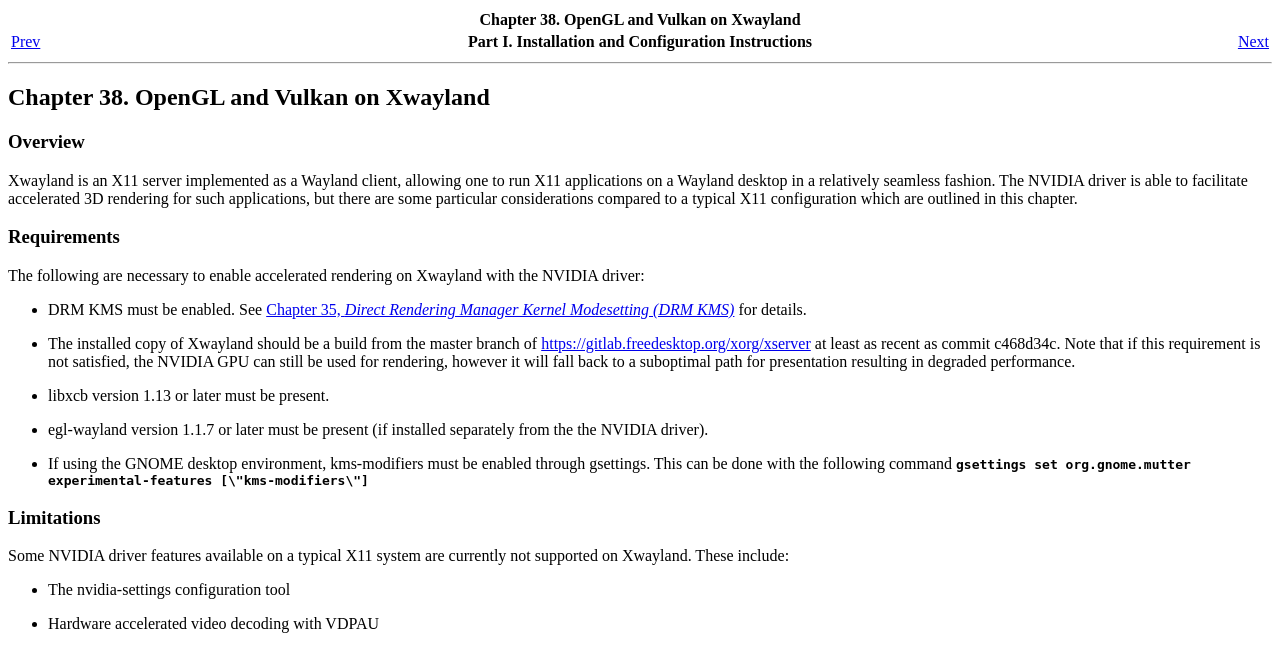Given the following UI element description: "Prev", find the bounding box coordinates in the webpage screenshot.

[0.009, 0.051, 0.032, 0.077]